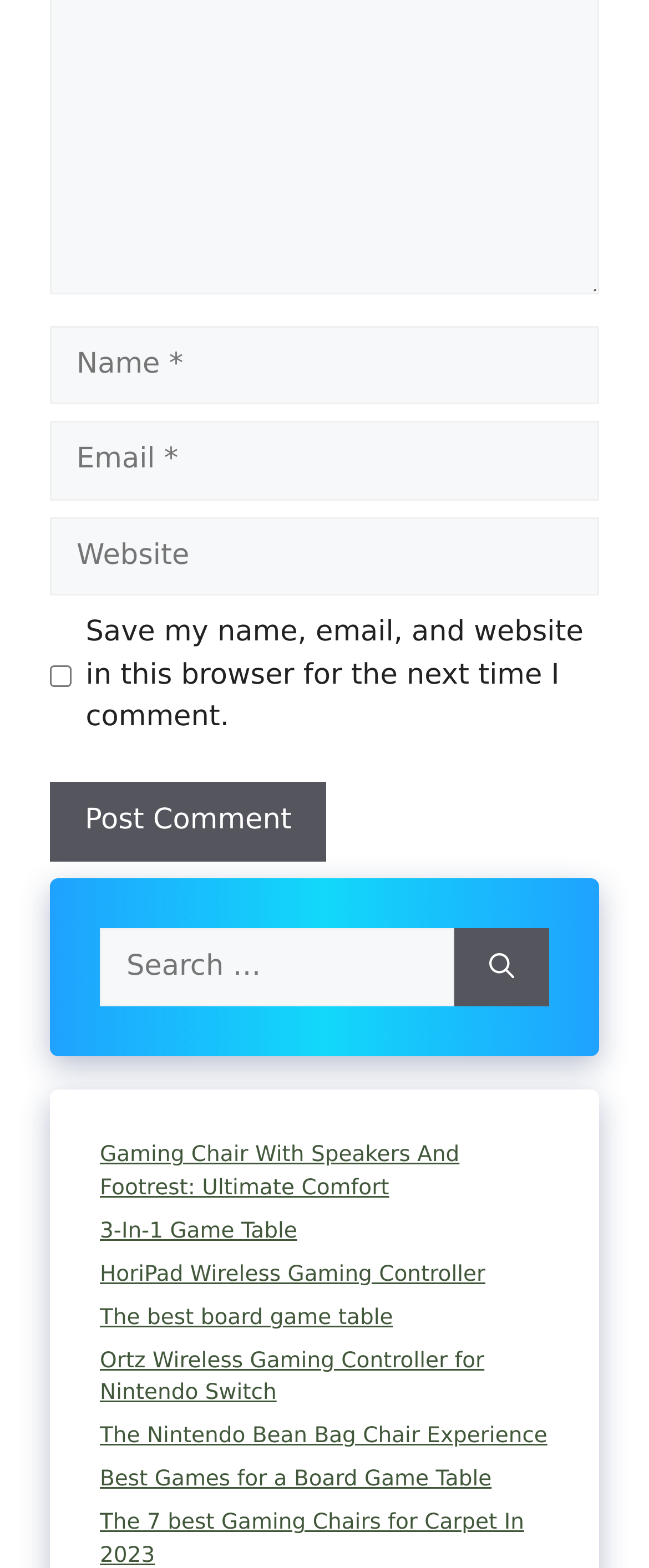Determine the bounding box coordinates of the section to be clicked to follow the instruction: "Enter your name". The coordinates should be given as four float numbers between 0 and 1, formatted as [left, top, right, bottom].

[0.077, 0.208, 0.923, 0.258]